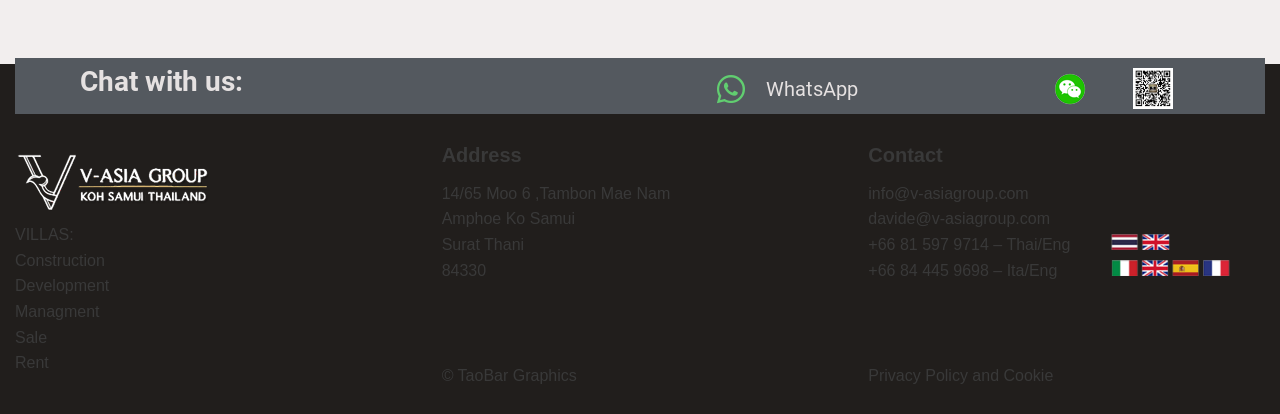What is the purpose of the 'Privacy Policy and Cookie' link?
From the image, respond with a single word or phrase.

To access privacy policy